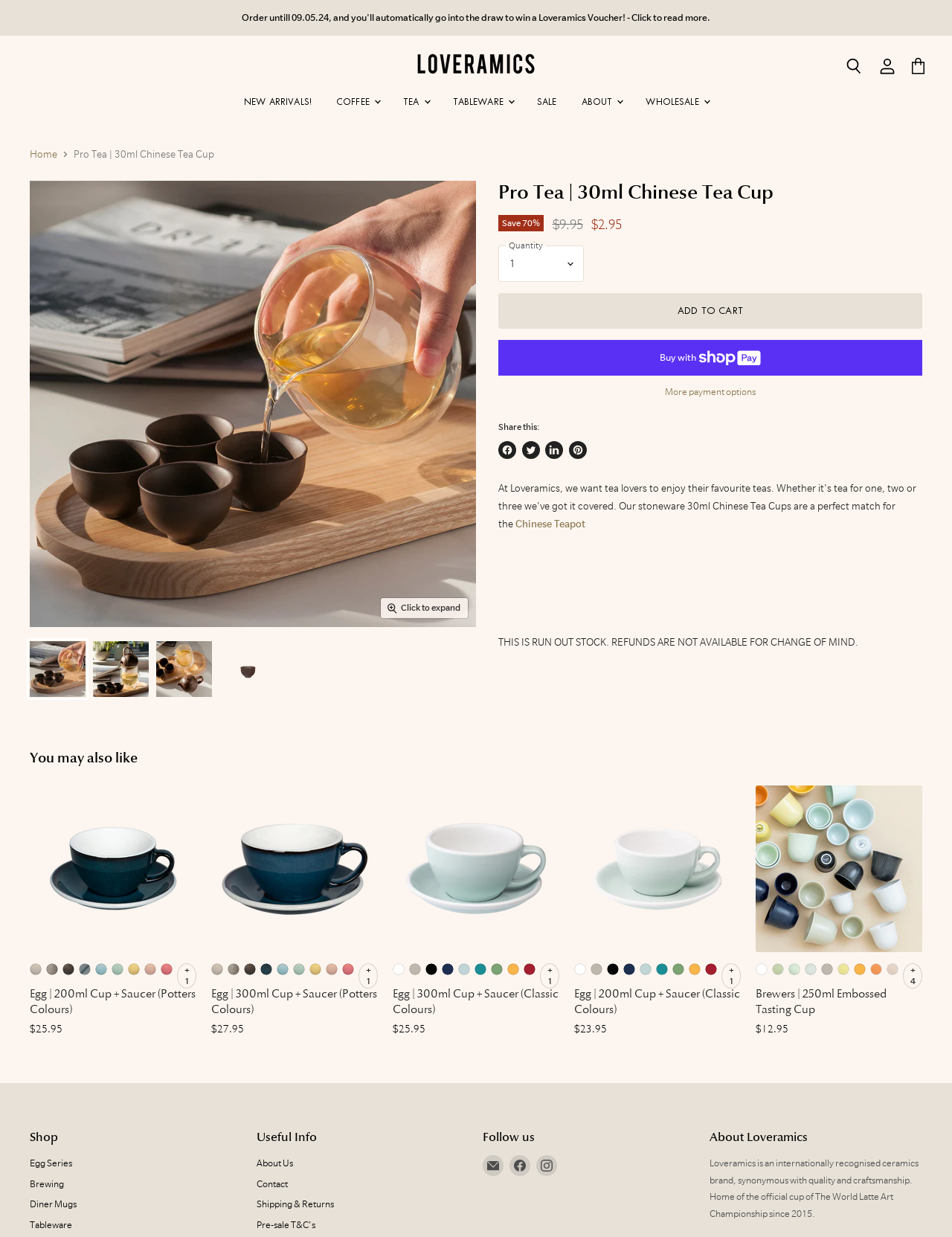Locate the bounding box coordinates for the element described below: "Share on Facebook". The coordinates must be four float values between 0 and 1, formatted as [left, top, right, bottom].

[0.523, 0.357, 0.542, 0.371]